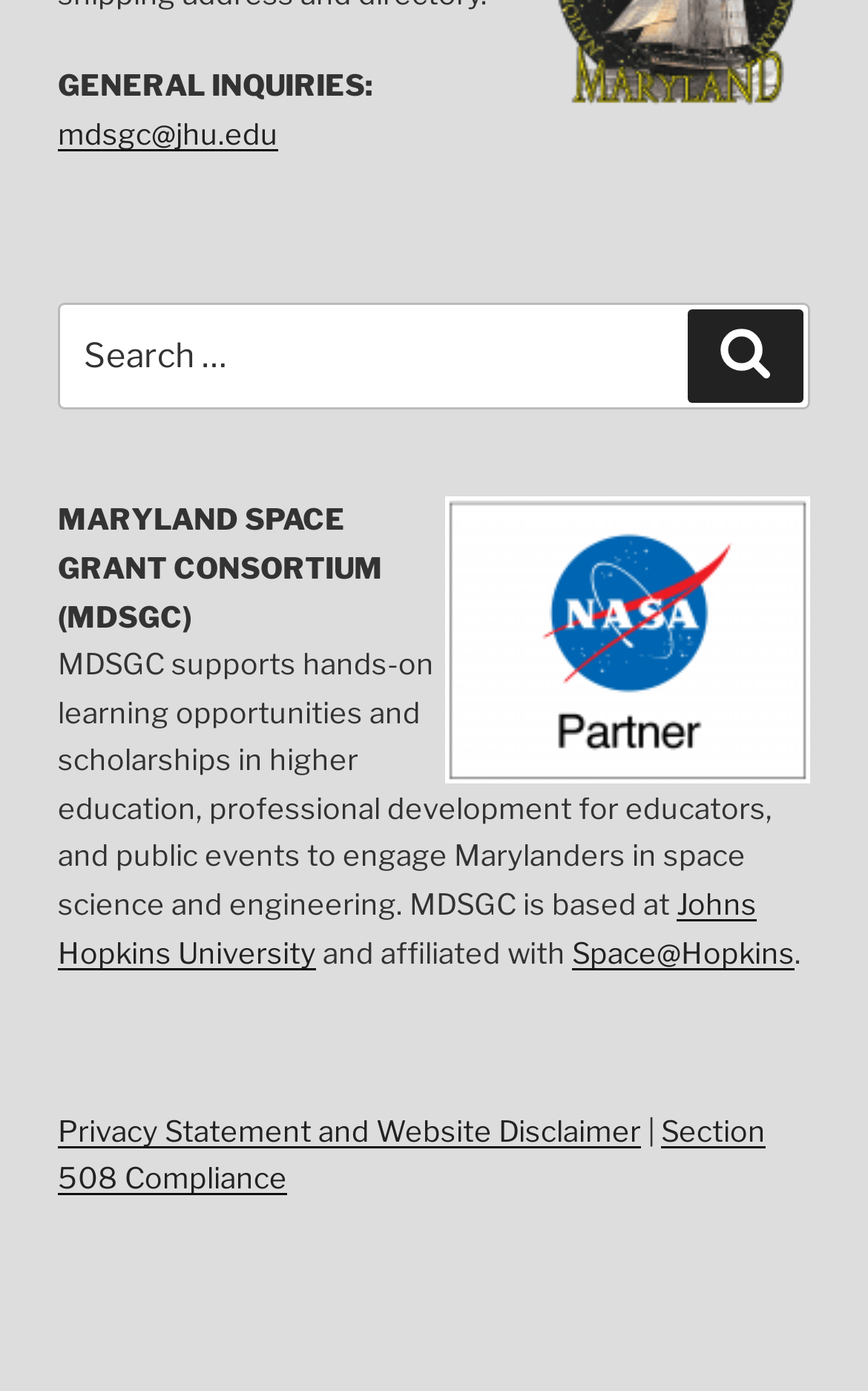Please provide a comprehensive response to the question based on the details in the image: What is the purpose of MDSGC?

The purpose of MDSGC can be inferred from the paragraph of text that describes MDSGC, where it says 'MDSGC supports hands-on learning opportunities and scholarships in higher education, professional development for educators, and public events to engage Marylanders in space science and engineering'.